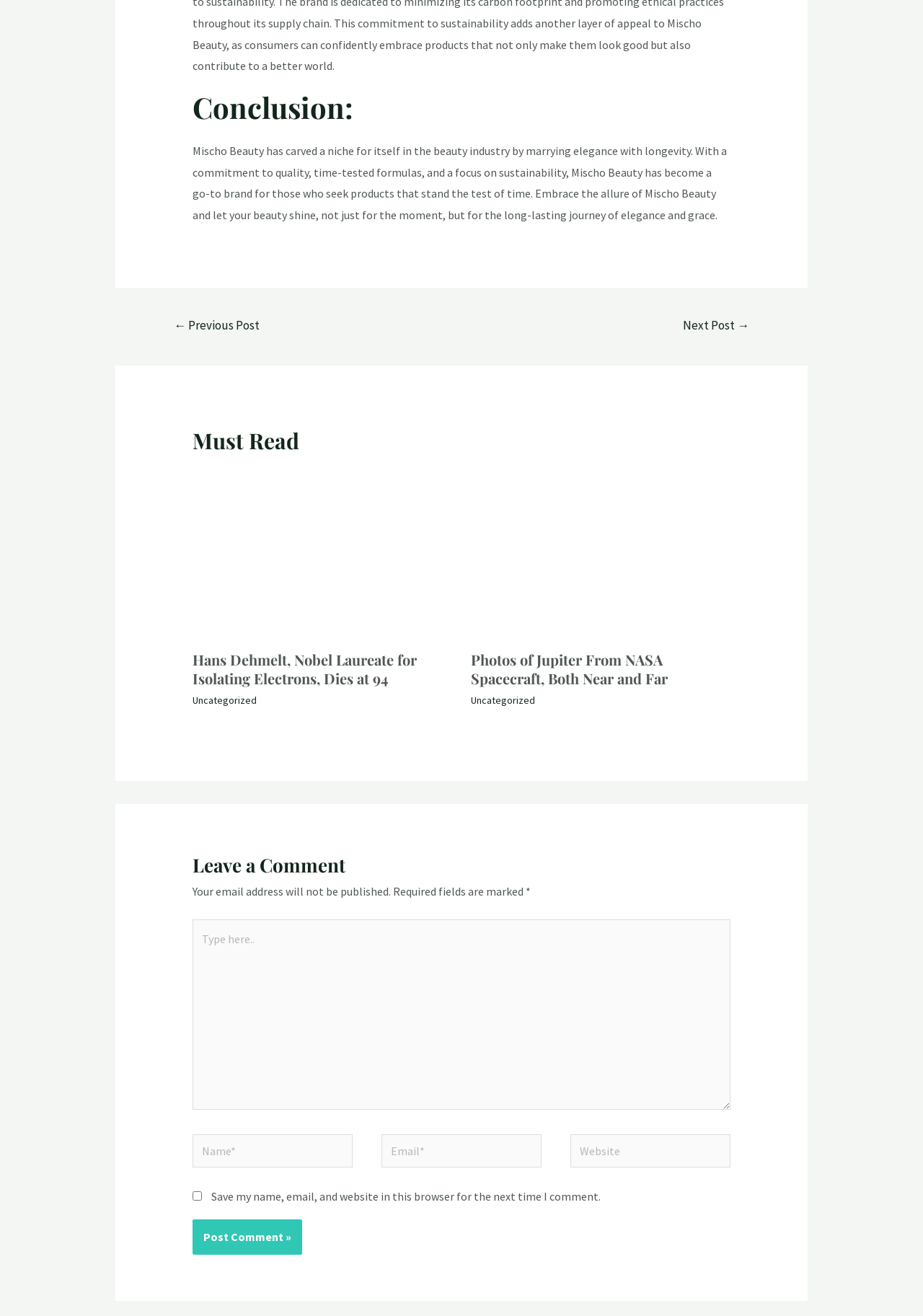What is the label of the first textbox in the comment section?
Please provide a single word or phrase as the answer based on the screenshot.

Type here..